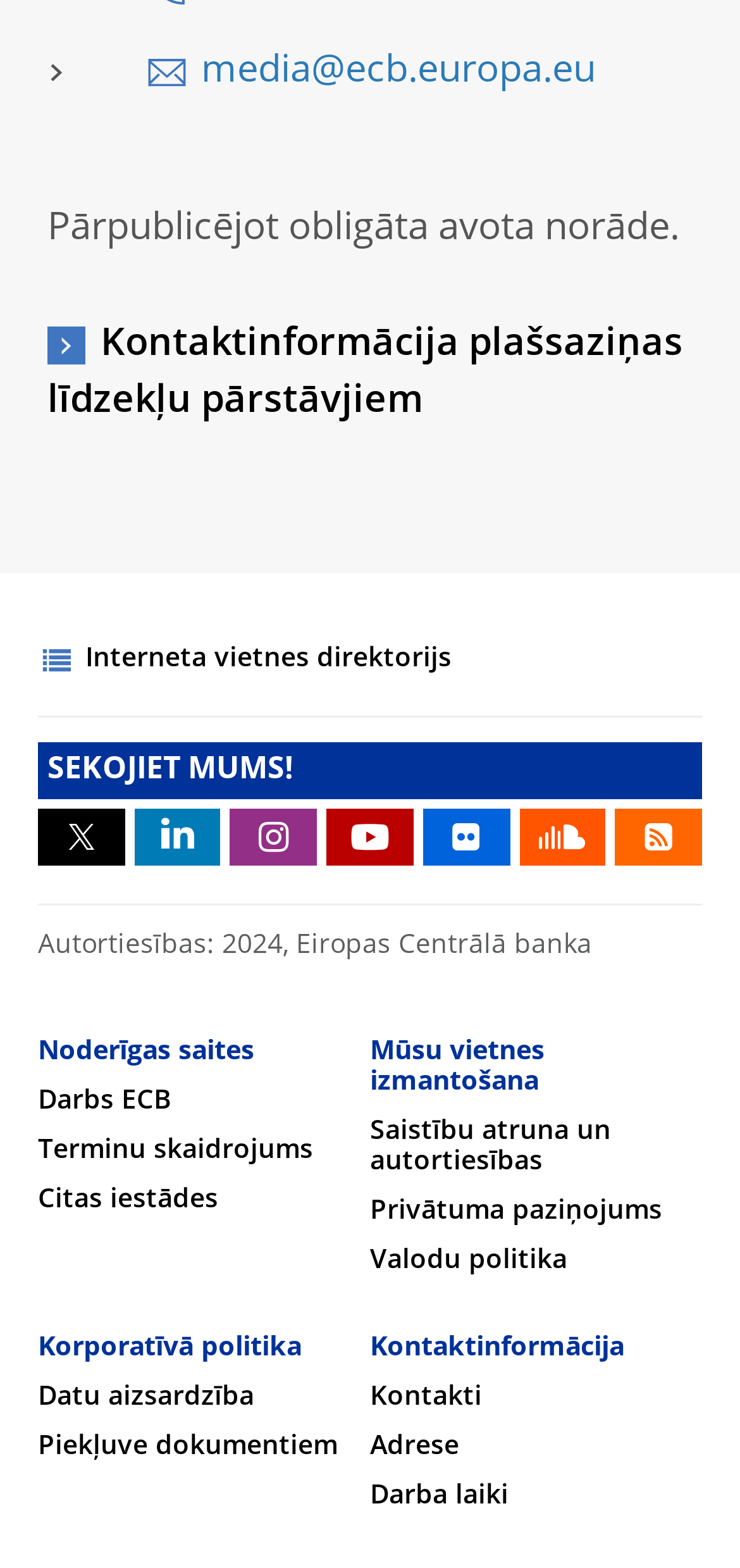Please identify the bounding box coordinates of the area that needs to be clicked to fulfill the following instruction: "Access job opportunities."

[0.051, 0.694, 0.231, 0.711]